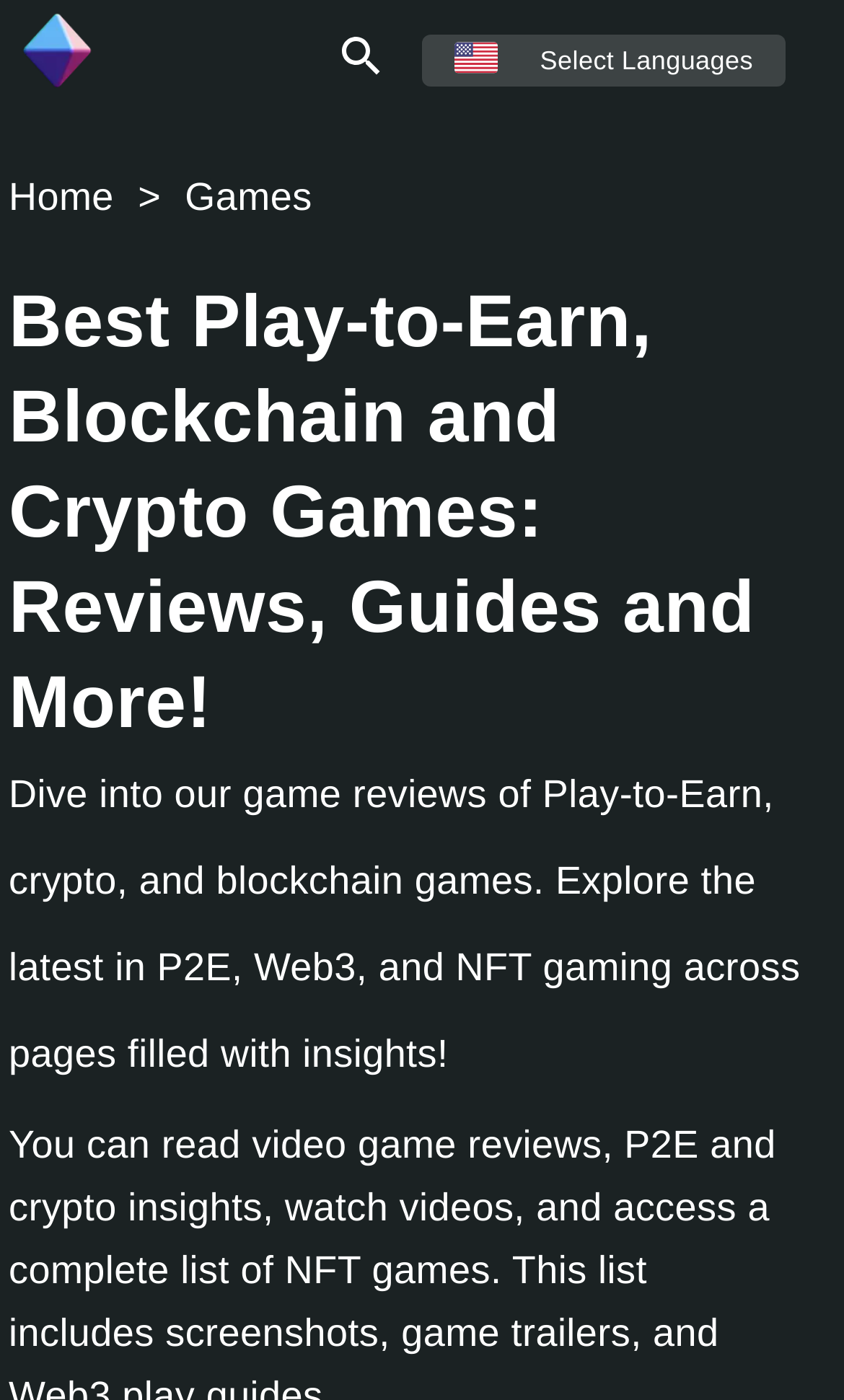Determine the main heading text of the webpage.

Best Play-to-Earn, Blockchain and Crypto Games: Reviews, Guides and More!